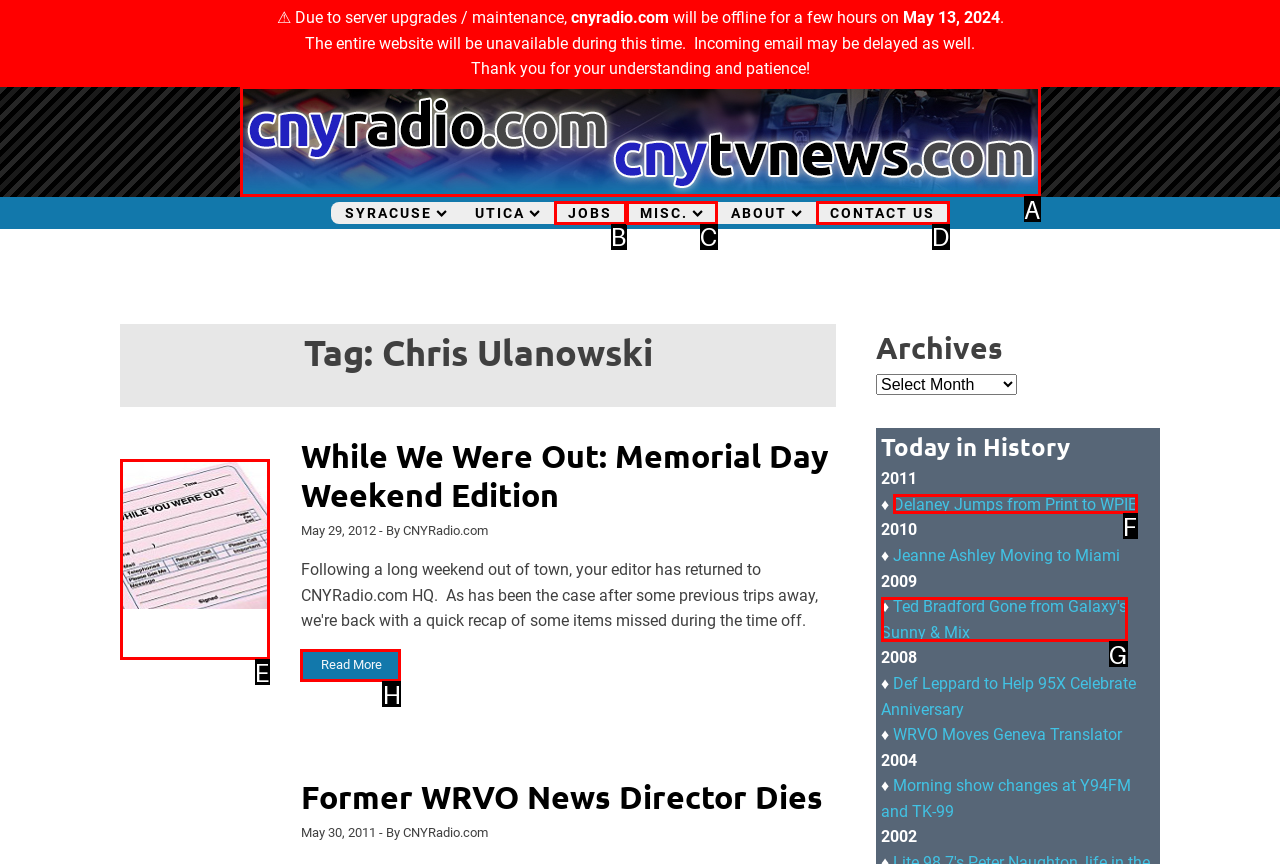From the available options, which lettered element should I click to complete this task: Read More about While We Were Out: Memorial Day Weekend Edition?

H